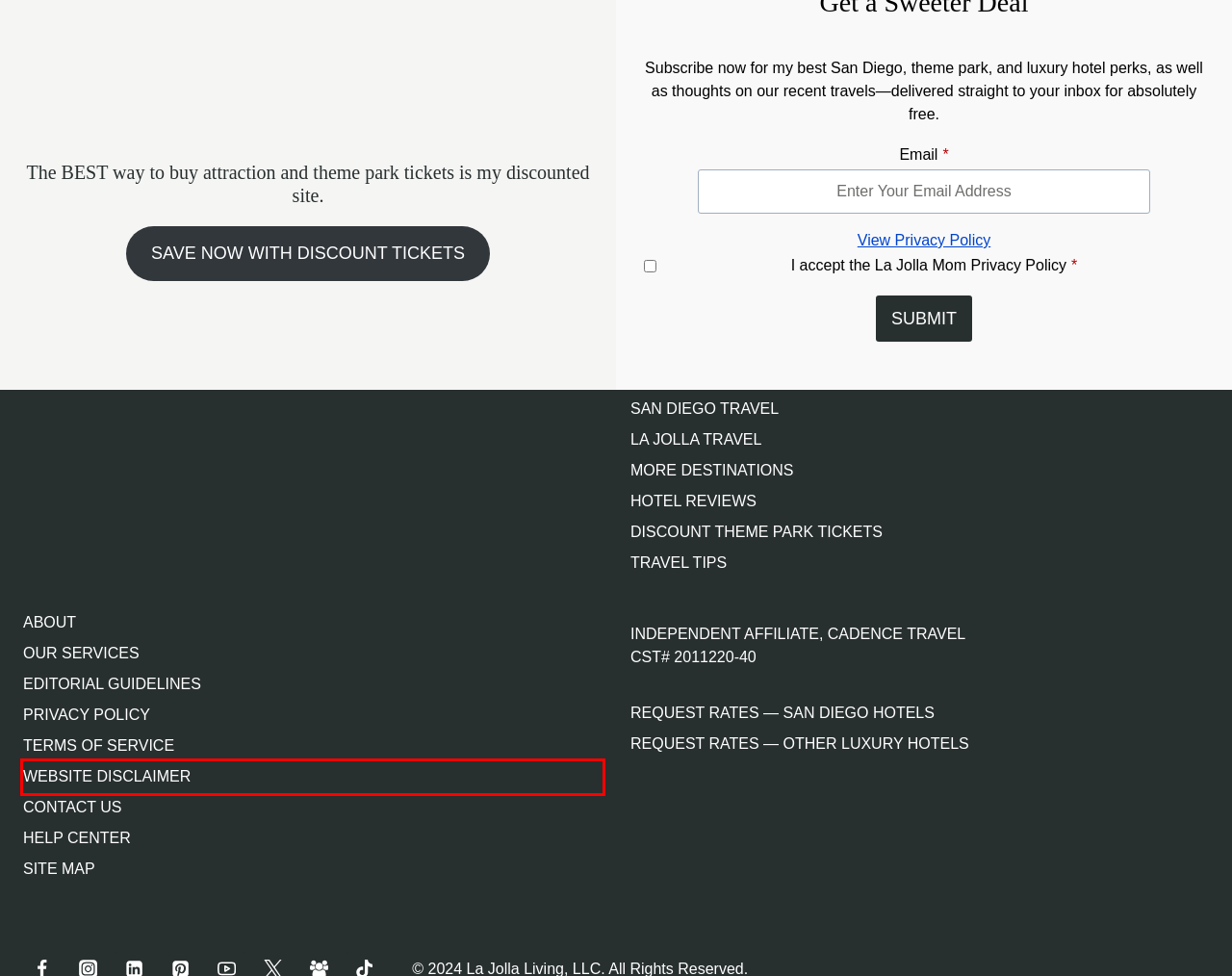You are presented with a screenshot of a webpage that includes a red bounding box around an element. Determine which webpage description best matches the page that results from clicking the element within the red bounding box. Here are the candidates:
A. Help Center
B. Book Luxury Hotels With VIP Amenities & Rates | La Jolla Mom
C. La Jolla Neighborhood Guide: Best Attractions, Hotels & Activities - La Jolla Mom
D. La Jolla Mom | Luxury Family Vacation Expert: Privacy Policy
E. Site Map | La Jolla Mom
F. Contact | La Jolla Mom
G. TERMS OF SERVICE | La Jolla Mom
H. WEBSITE DISCLAIMER | La Jolla Mom

H